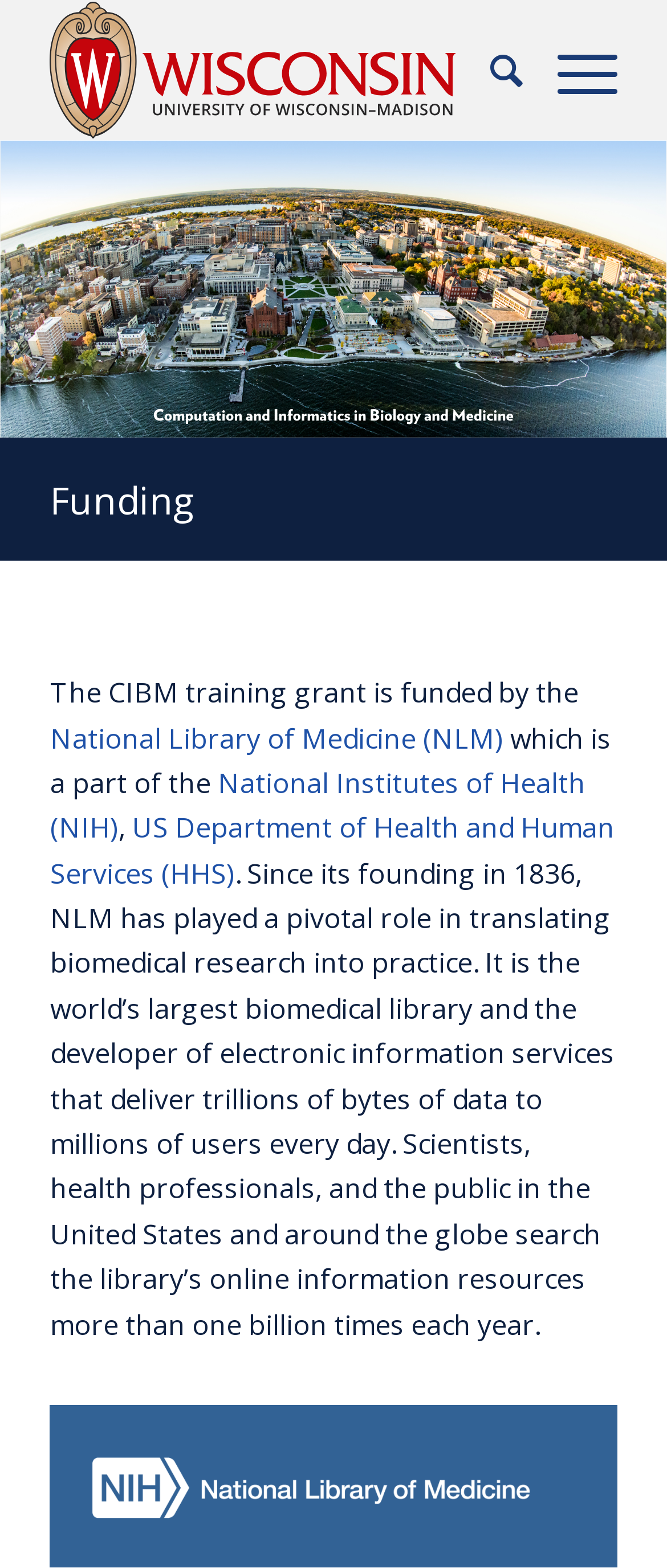Summarize the webpage in an elaborate manner.

The webpage is about funding information related to CIBM. At the top left, there is a logo image of "uw-web-logo-flush" next to a link "CIBM". To the right of the logo, there are two menu items, "Search" and "Menu", each with a corresponding link. 

Below the top navigation bar, there is a banner image that spans the entire width of the page. 

The main content of the page starts with a heading "Funding" at the top left, followed by a link with the same text. The funding information is provided in a paragraph that starts with "The CIBM training grant is funded by the". The paragraph mentions the National Library of Medicine (NLM), National Institutes of Health (NIH), and US Department of Health and Human Services (HHS) as funding sources. 

The paragraph also provides a brief description of the National Library of Medicine, stating its role in translating biomedical research into practice, its size, and the usage of its online information resources. 

At the bottom of the page, there is a link "NLM White" with a corresponding image.